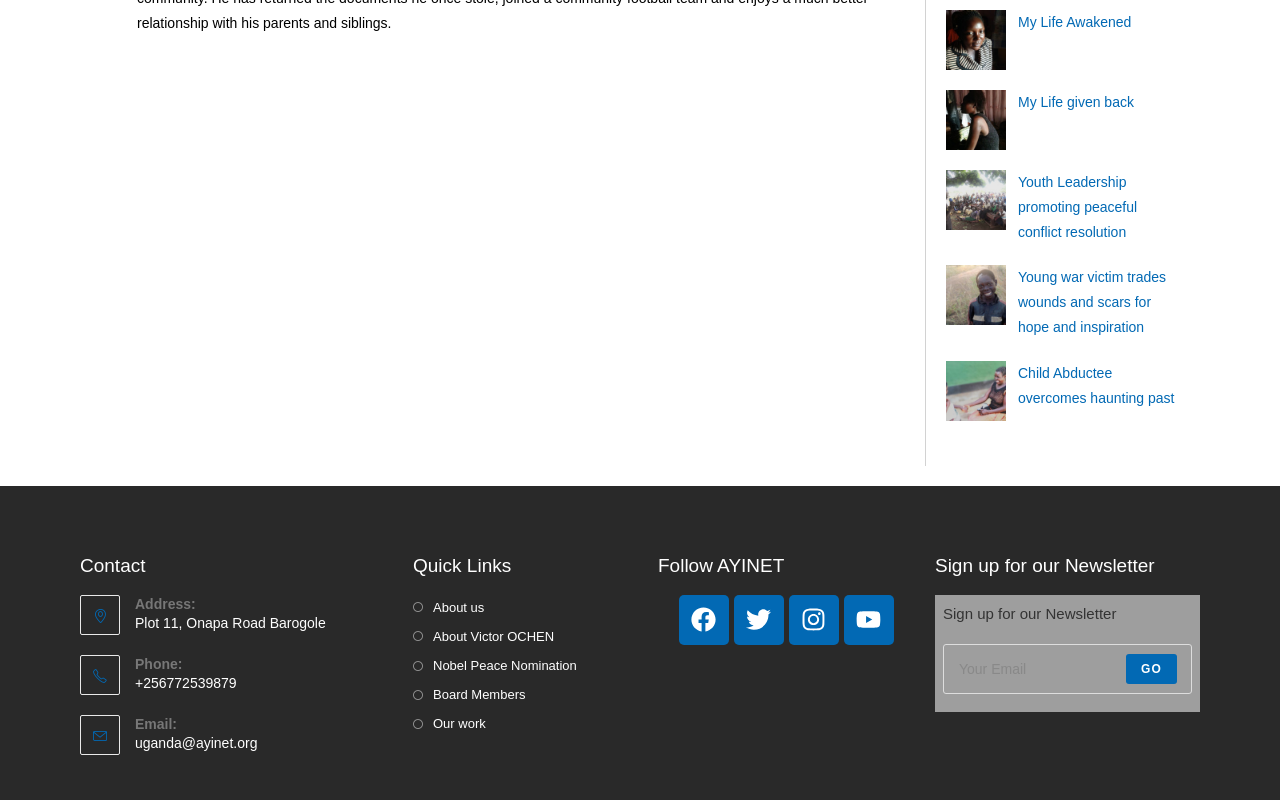What is the phone number of the organization?
Using the image as a reference, give an elaborate response to the question.

I found the phone number by looking at the footer section of the webpage, where it says 'Phone:' followed by the actual phone number '+256772539879'.